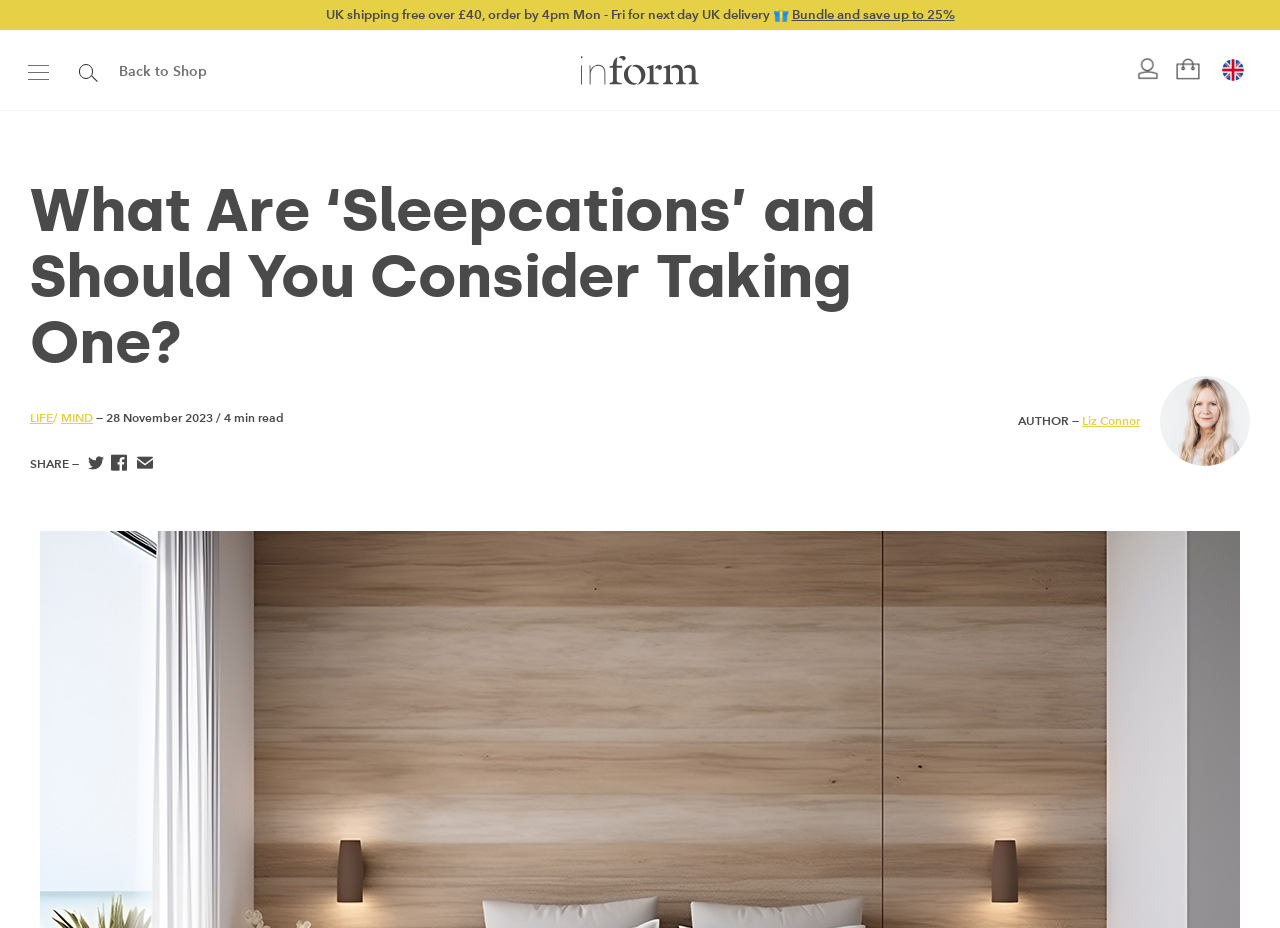Give a full account of the webpage's elements and their arrangement.

This webpage appears to be an article about "Sleepcations" and their potential benefits. At the top of the page, there is a navigation bar with several links, including "Back to Shop", "Login", and a shopping cart icon with a count of 0. On the top right, there are links to switch between UK/EU (£) and US ($) currencies.

Below the navigation bar, there is a heading that reads "What Are ‘Sleepcations’ and Should You Consider Taking One?" in a large font. This heading is followed by a series of links and text, including the categories "LIFE" and "MIND", a date "28 November 2023", and a read time of "4 min read".

The main content of the article is not explicitly described in the accessibility tree, but it is likely to be a text-based article given the presence of a read time indicator. On the right side of the page, there is a call-to-action to "SHARE" the article on social media platforms such as Twitter, Facebook, and Email.

At the bottom of the page, there is an author section with a link to the author's name, Liz Connor, and a small icon. There is also a "Form" element with an image, which may be a related advertisement or a call-to-action.

Additionally, there are several promotional links and text scattered throughout the page, including "UK shipping free over £40, order by 4pm Mon - Fri for next day UK delivery" and "Bundle and save up to 25%".